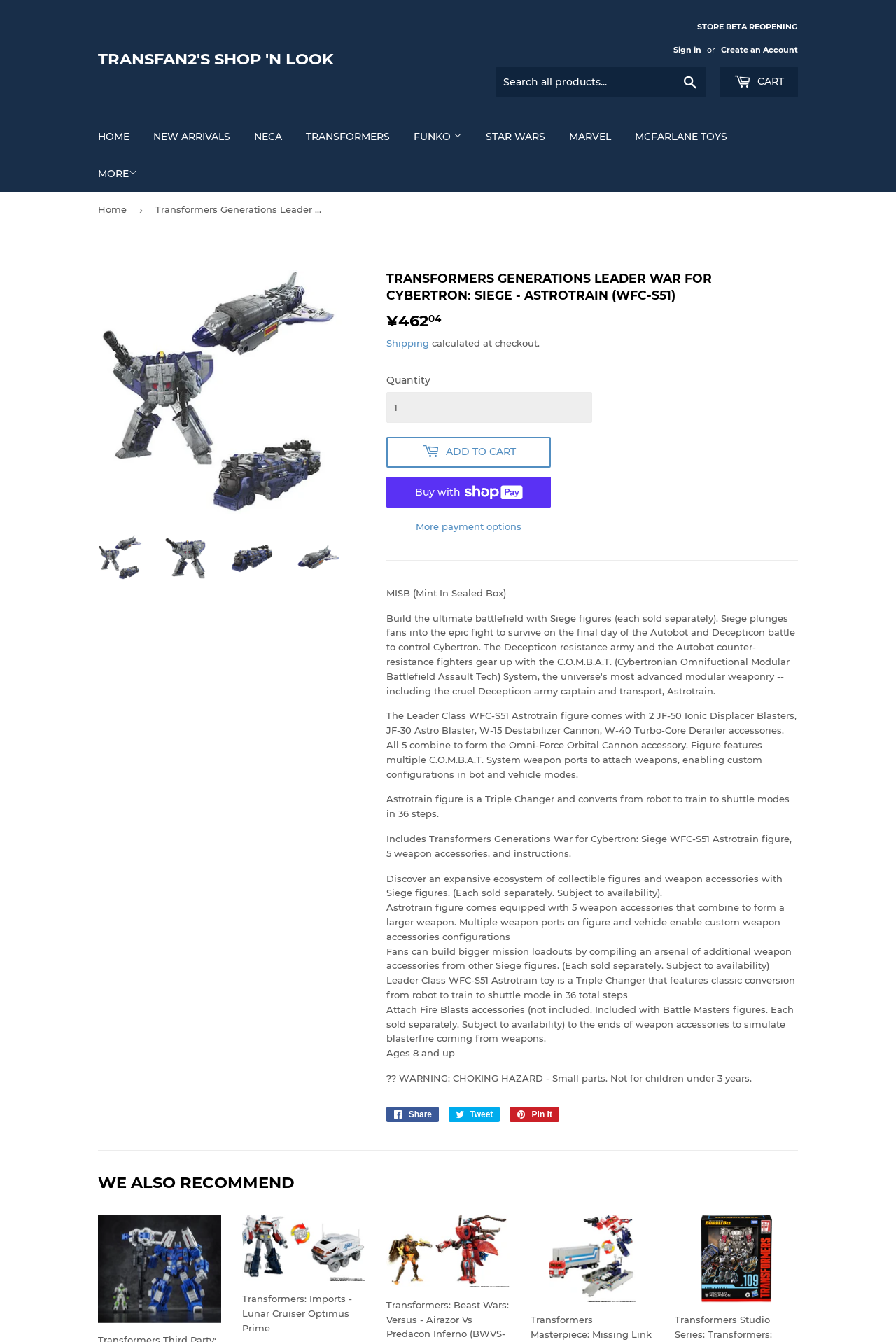Can you provide the bounding box coordinates for the element that should be clicked to implement the instruction: "Share on Facebook"?

[0.431, 0.825, 0.49, 0.836]